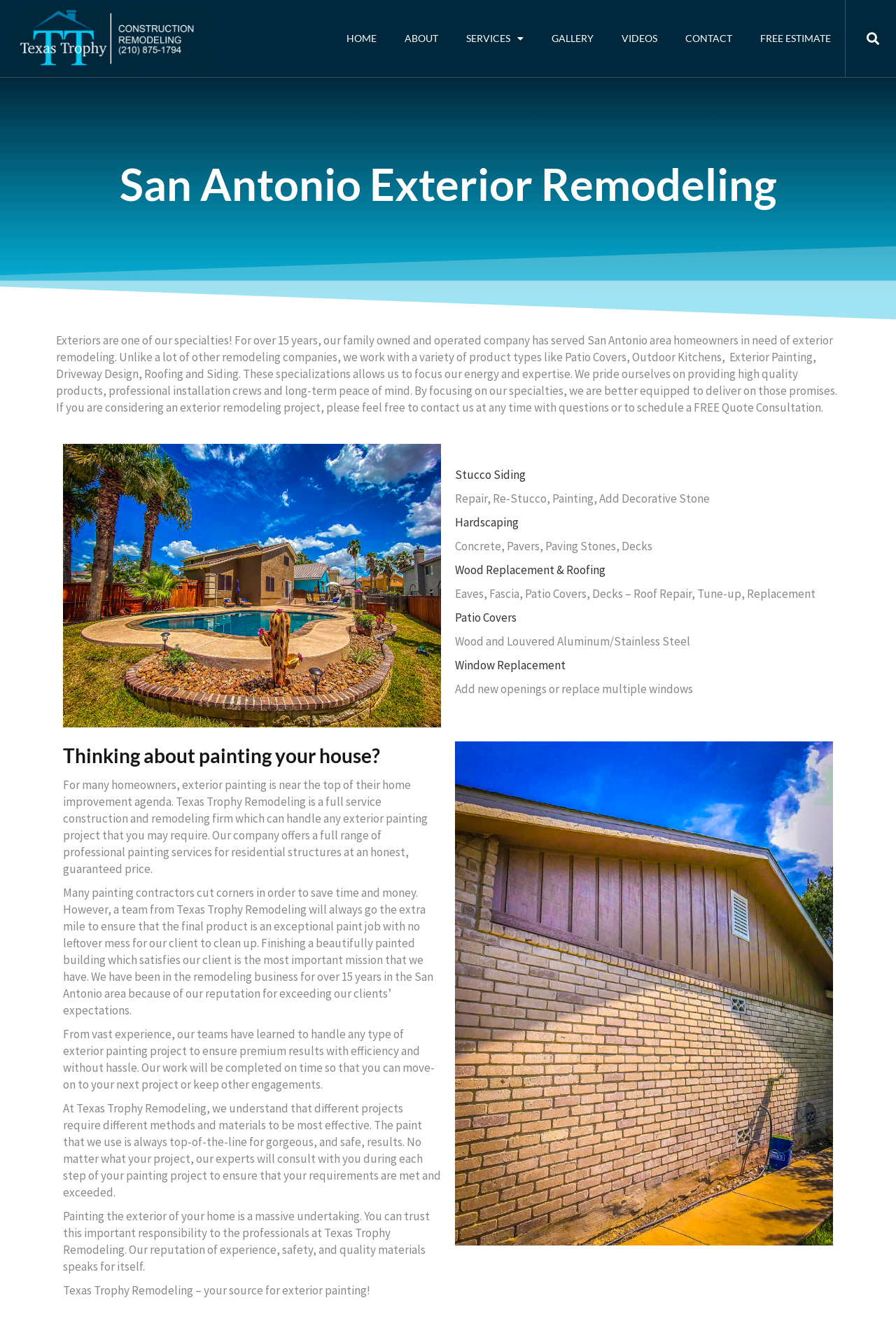Given the element description, predict the bounding box coordinates in the format (top-left x, top-left y, bottom-right x, bottom-right y). Make sure all values are between 0 and 1. Here is the element description: Contact

[0.75, 0.01, 0.833, 0.048]